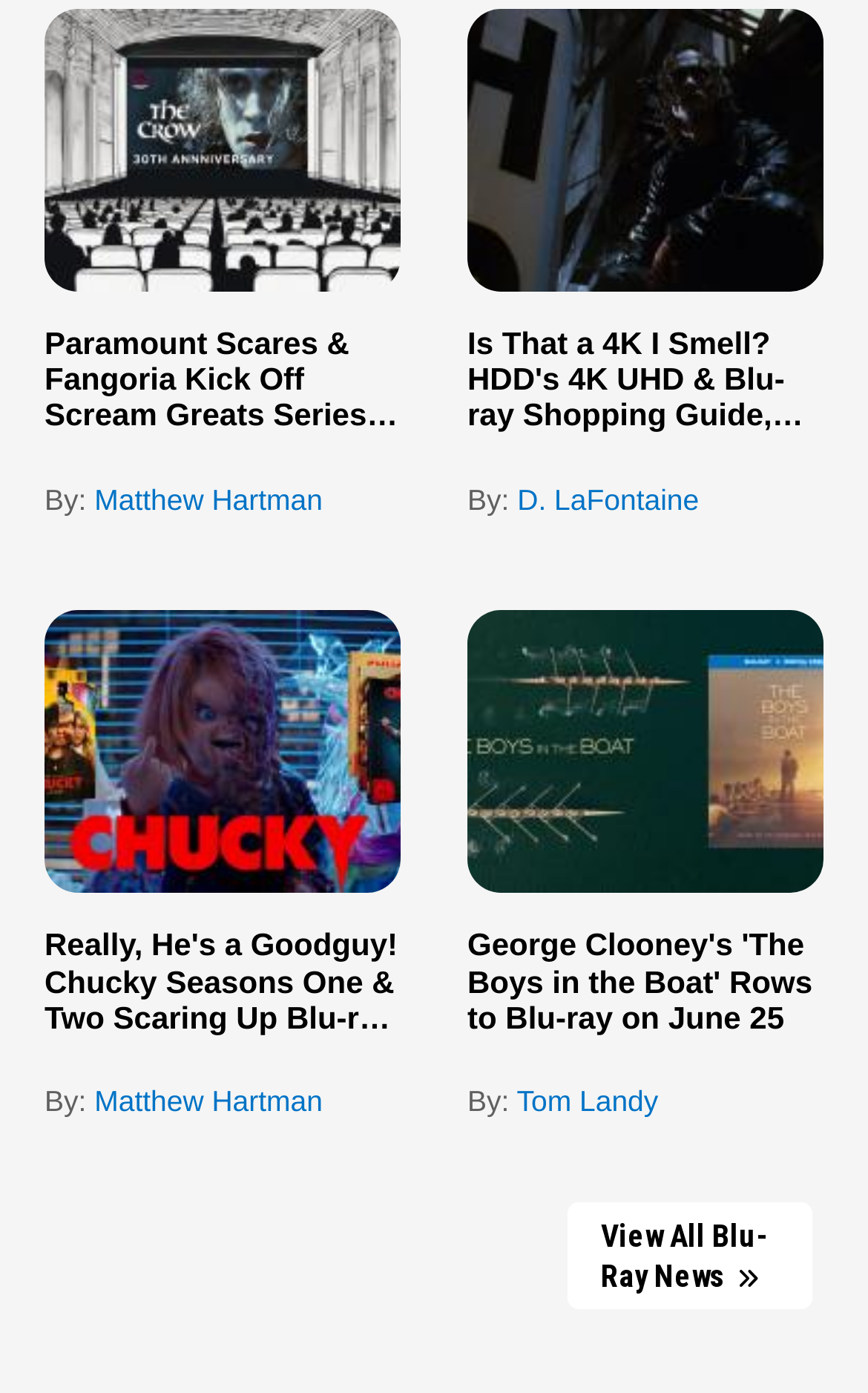Find the bounding box coordinates of the element's region that should be clicked in order to follow the given instruction: "Check WordPress powered website". The coordinates should consist of four float numbers between 0 and 1, i.e., [left, top, right, bottom].

None